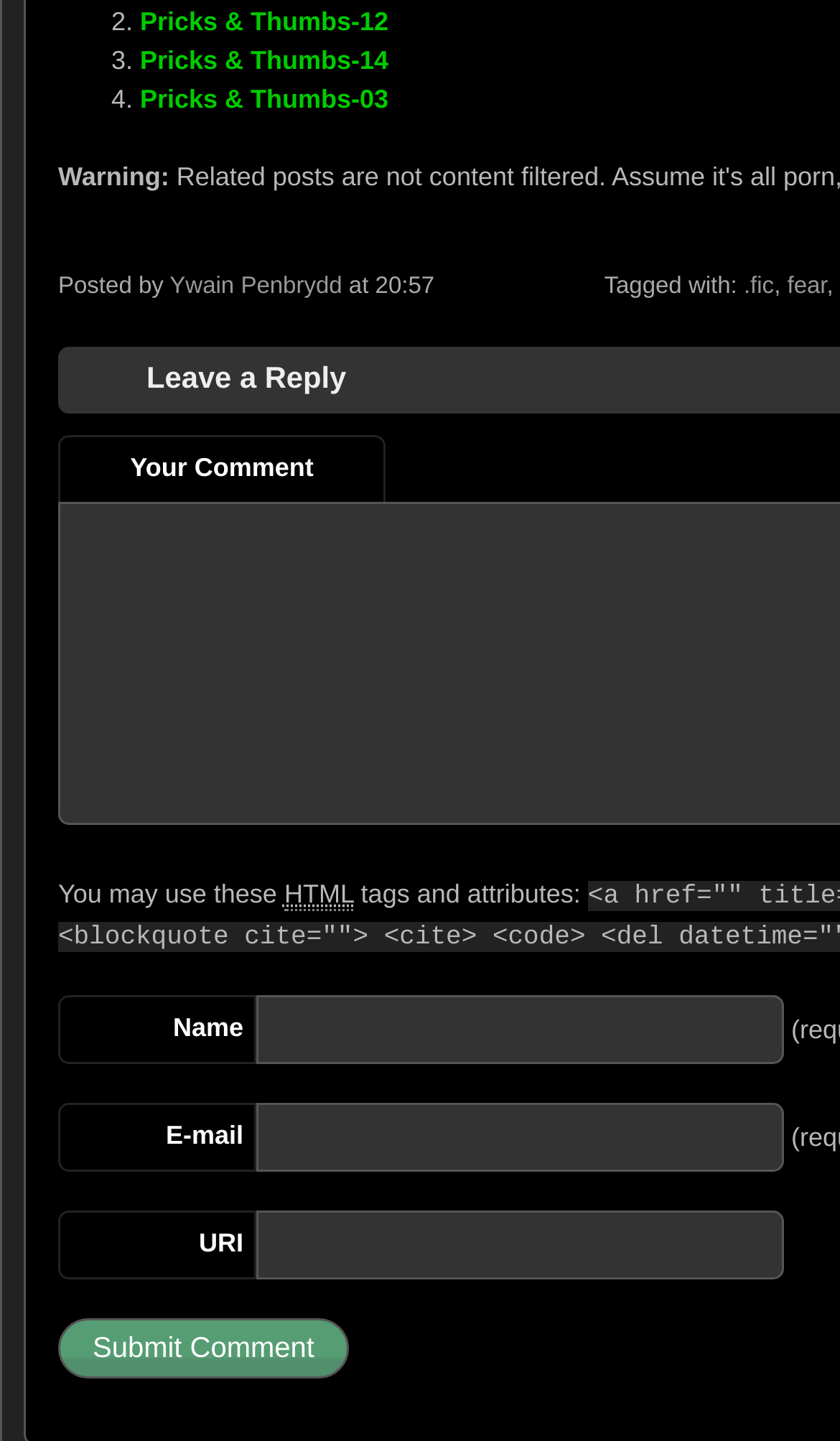Please locate the bounding box coordinates of the element that needs to be clicked to achieve the following instruction: "Click on the link 'Ywain Penbrydd'". The coordinates should be four float numbers between 0 and 1, i.e., [left, top, right, bottom].

[0.202, 0.19, 0.407, 0.208]